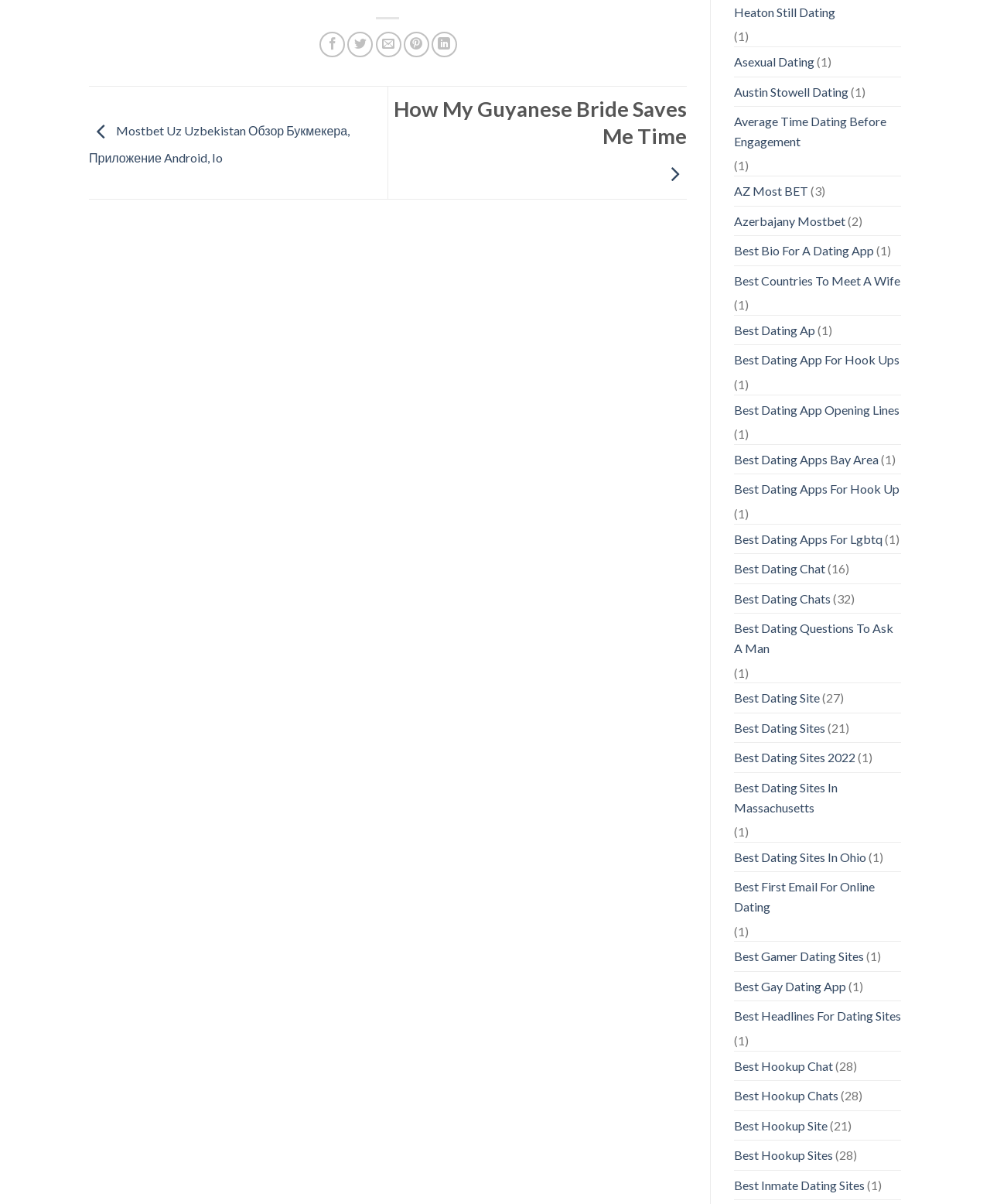What is the purpose of this webpage?
Identify the answer in the screenshot and reply with a single word or phrase.

Providing dating-related links